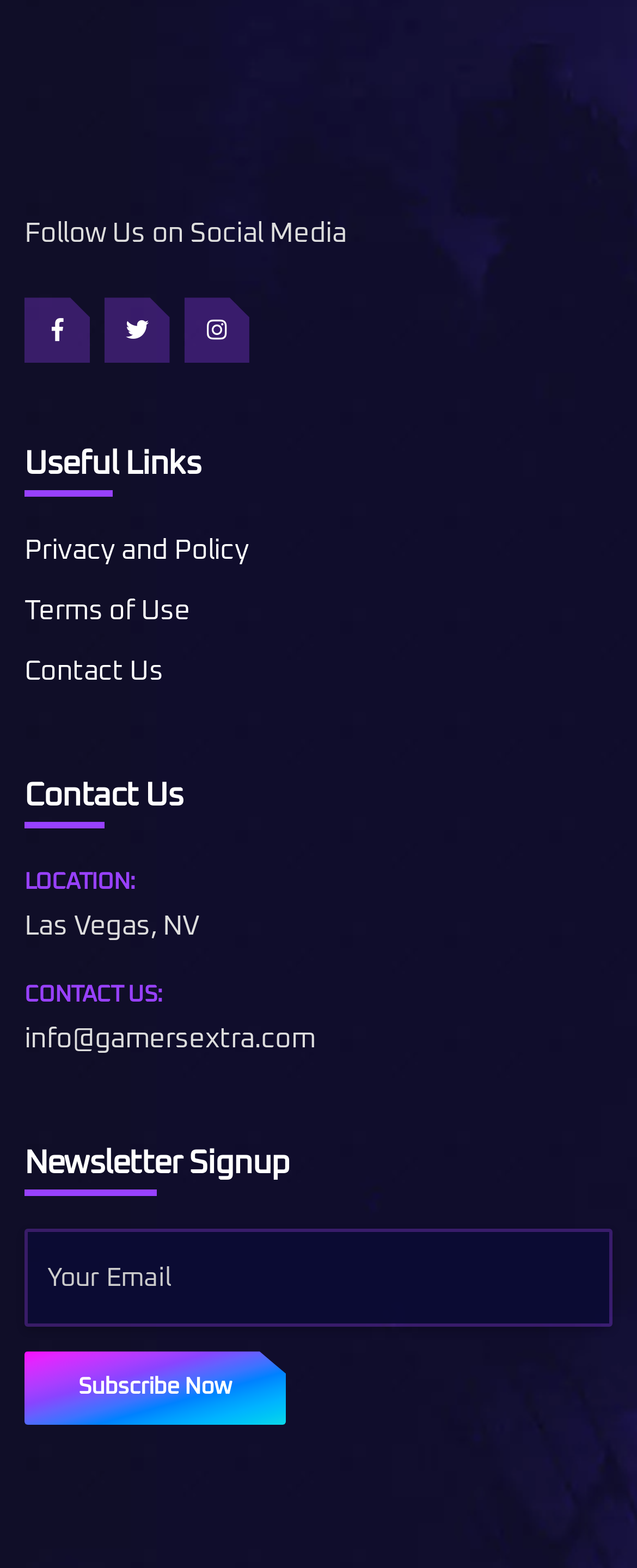Please indicate the bounding box coordinates of the element's region to be clicked to achieve the instruction: "Enter your email". Provide the coordinates as four float numbers between 0 and 1, i.e., [left, top, right, bottom].

[0.038, 0.784, 0.962, 0.846]